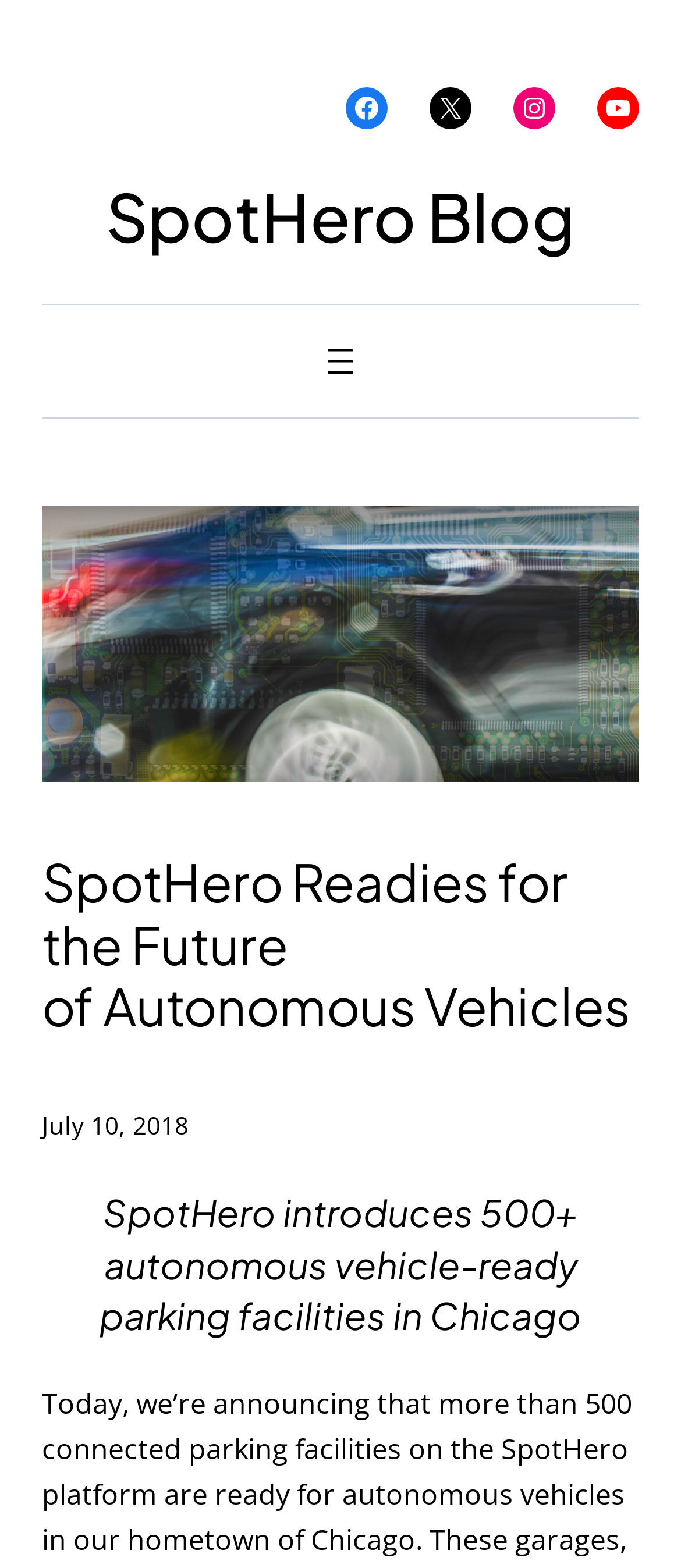Explain in detail what is displayed on the webpage.

The webpage is about SpotHero's preparation for the future of autonomous vehicles. At the top right corner, there are four social media links: Facebook, X, Instagram, and YouTube. Below these links, there is a heading "SpotHero Blog" with a link to the blog. 

To the right of the blog heading, there is a navigation menu with an "Open menu" button, which has a popup dialog. The button is accompanied by an image. 

Below the navigation menu, there is a large figure that spans the entire width of the page, containing an image related to SpotHero parking and autonomous vehicles. 

Underneath the image, there is a heading that repeats the title "SpotHero Readies for the Future of Autonomous Vehicles". 

Further down, there is a time stamp indicating the date "July 10, 2018". 

Finally, there is a heading that summarizes the main content of the page: "SpotHero introduces 500+ autonomous vehicle-ready parking facilities in Chicago".